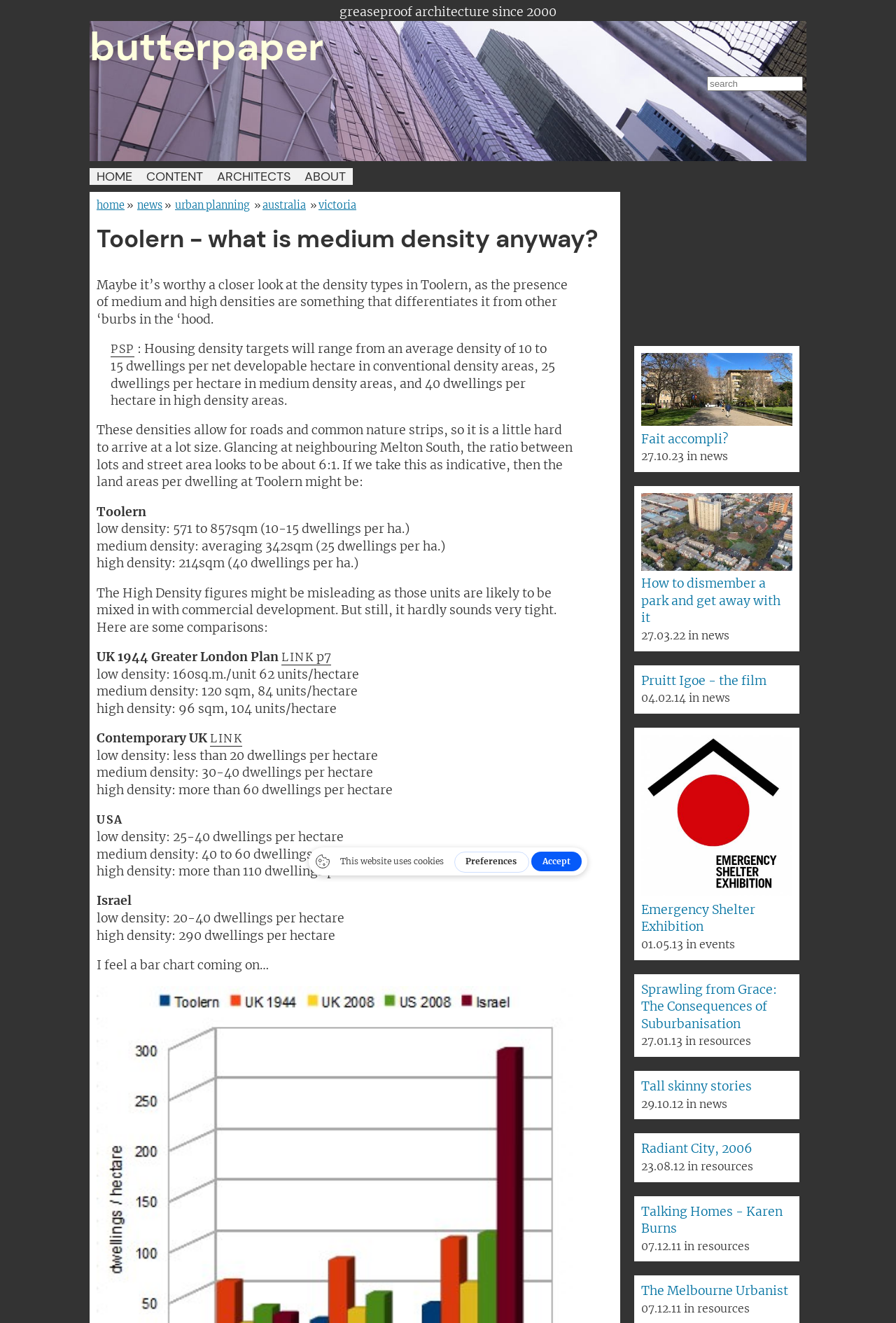What is the name of the website?
Provide a well-explained and detailed answer to the question.

The website name is obtained from the static text 'butterpaper' with bounding box coordinates [0.1, 0.016, 0.361, 0.054].